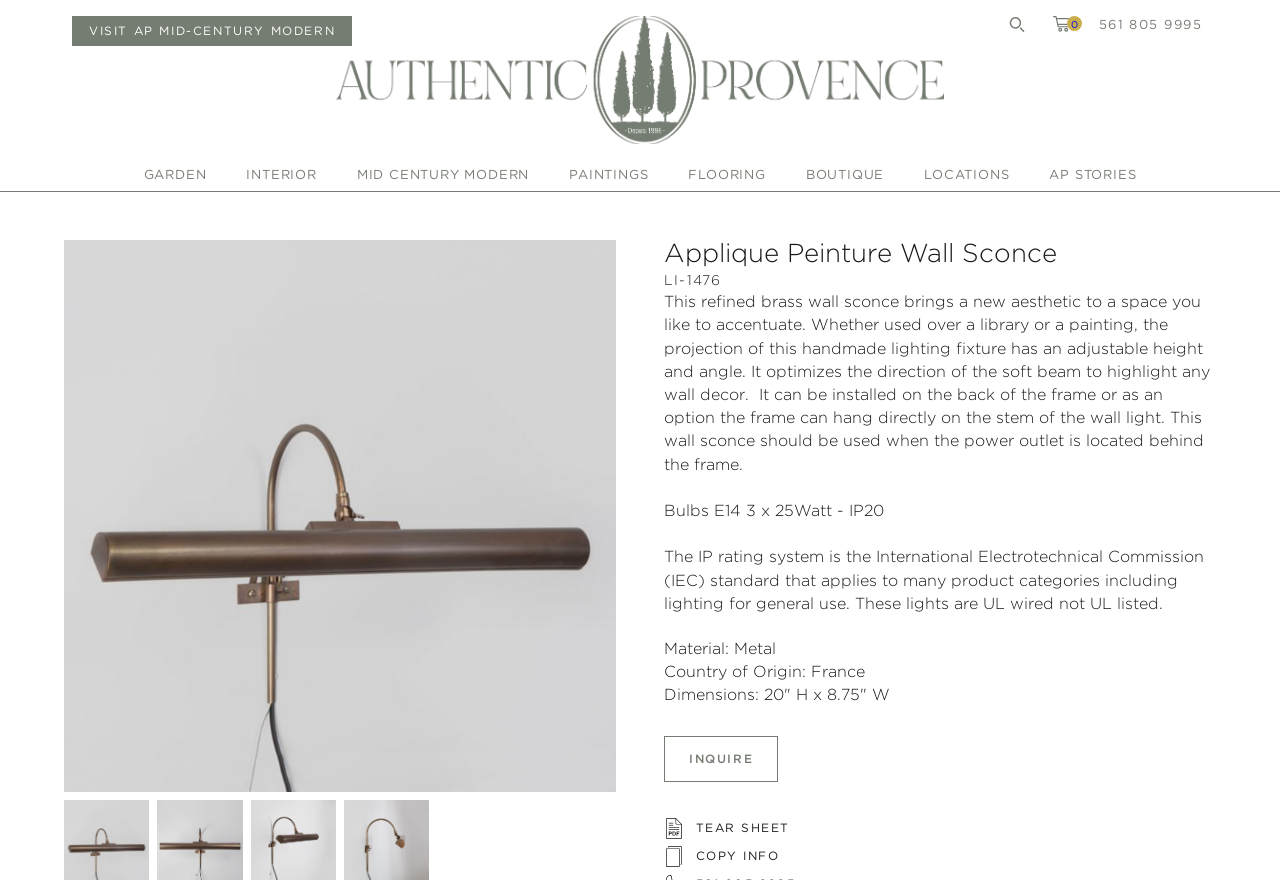Provide the bounding box coordinates of the section that needs to be clicked to accomplish the following instruction: "visit AP mid-century modern."

[0.056, 0.018, 0.275, 0.052]